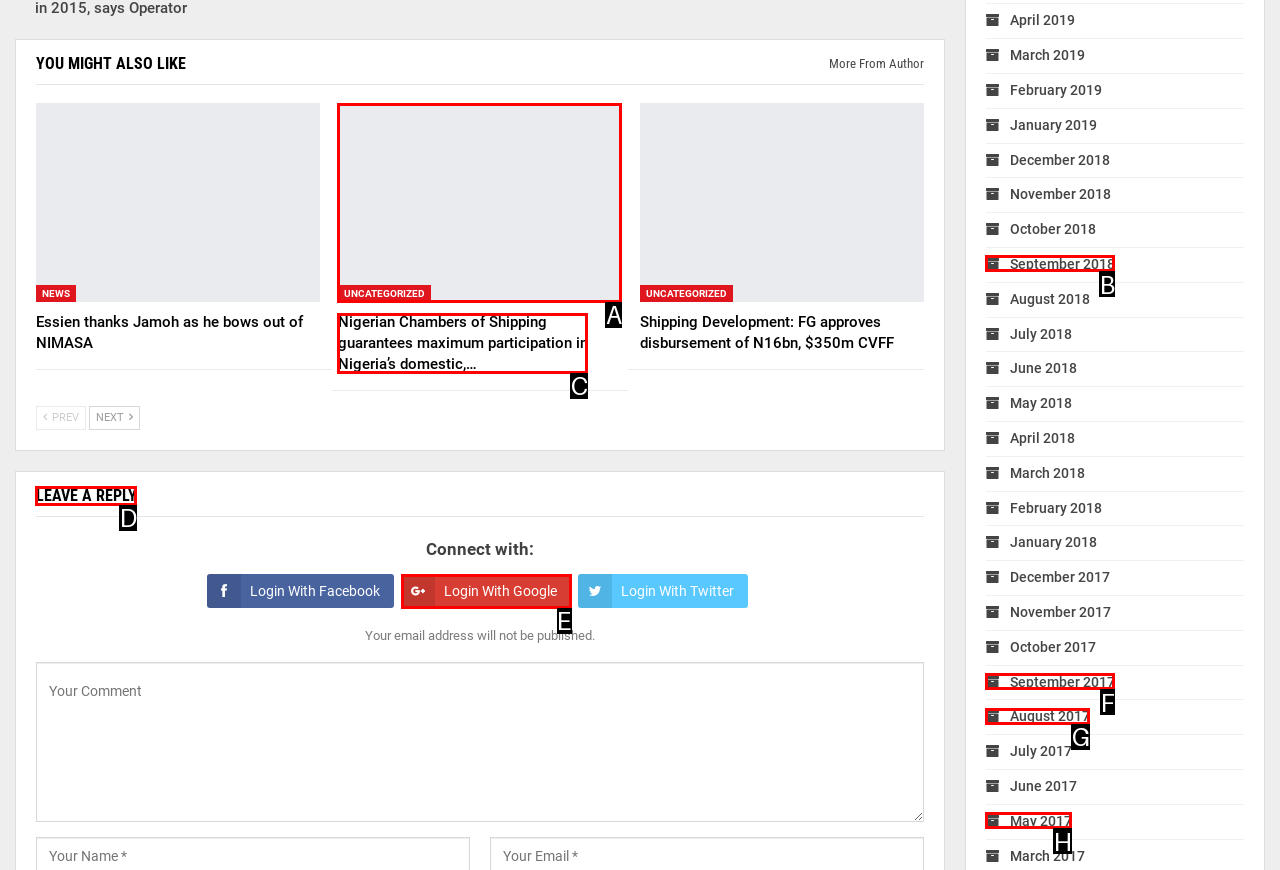Determine which HTML element I should select to execute the task: Leave a reply
Reply with the corresponding option's letter from the given choices directly.

D